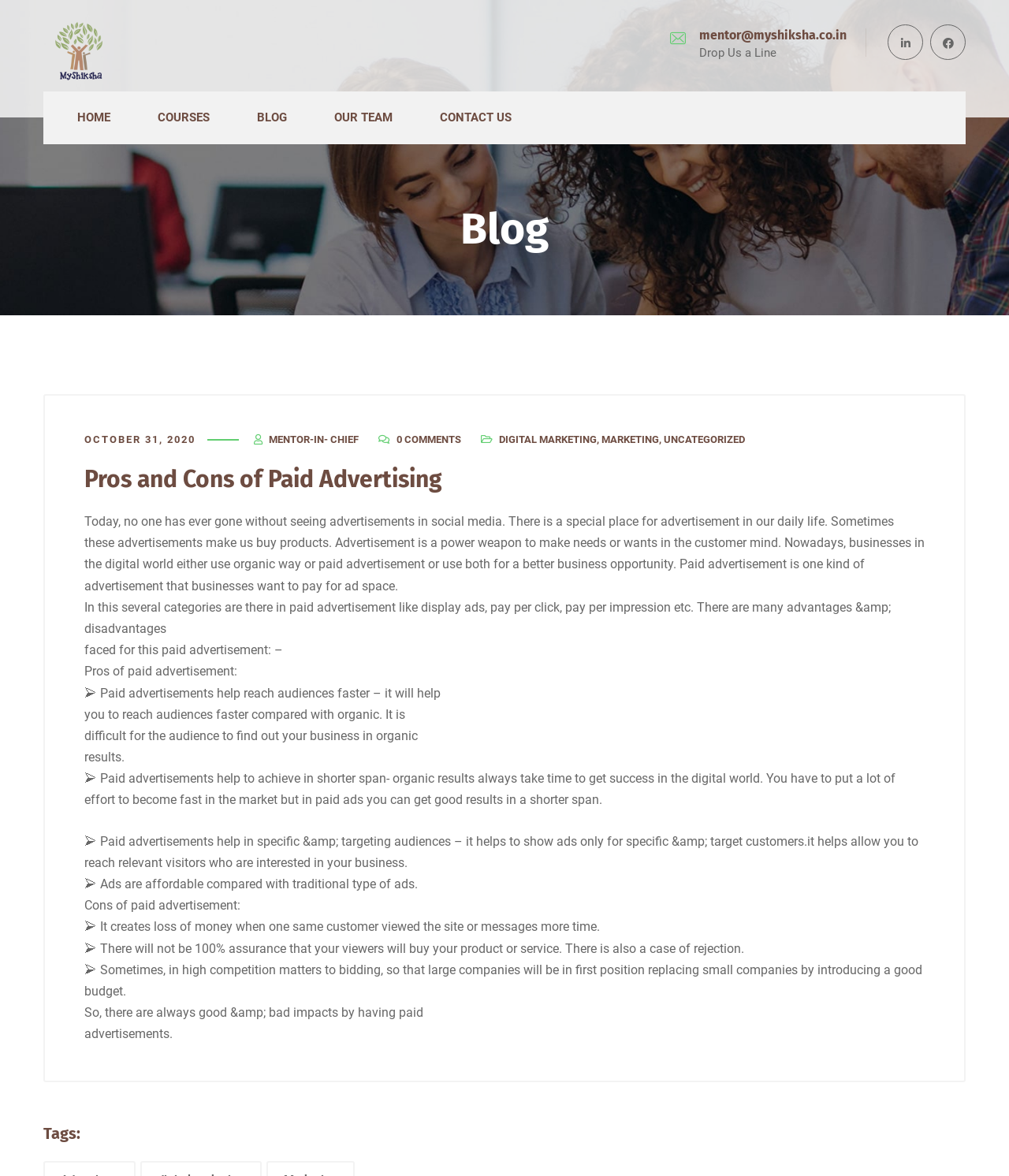Using the provided element description: "Our Team", determine the bounding box coordinates of the corresponding UI element in the screenshot.

[0.331, 0.078, 0.389, 0.123]